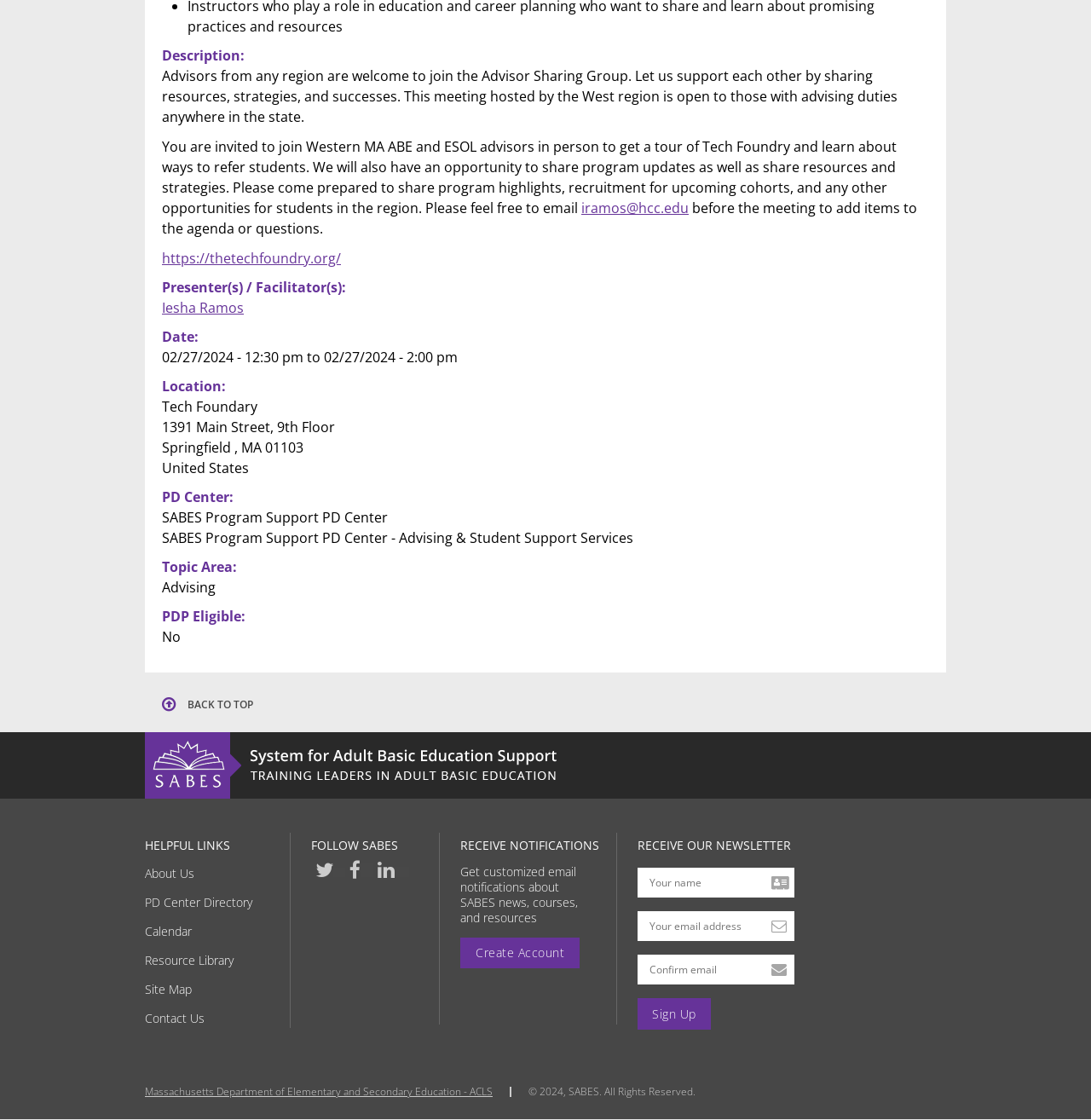Determine the bounding box for the described UI element: "https://thetechfoundry.org/".

[0.148, 0.222, 0.312, 0.239]